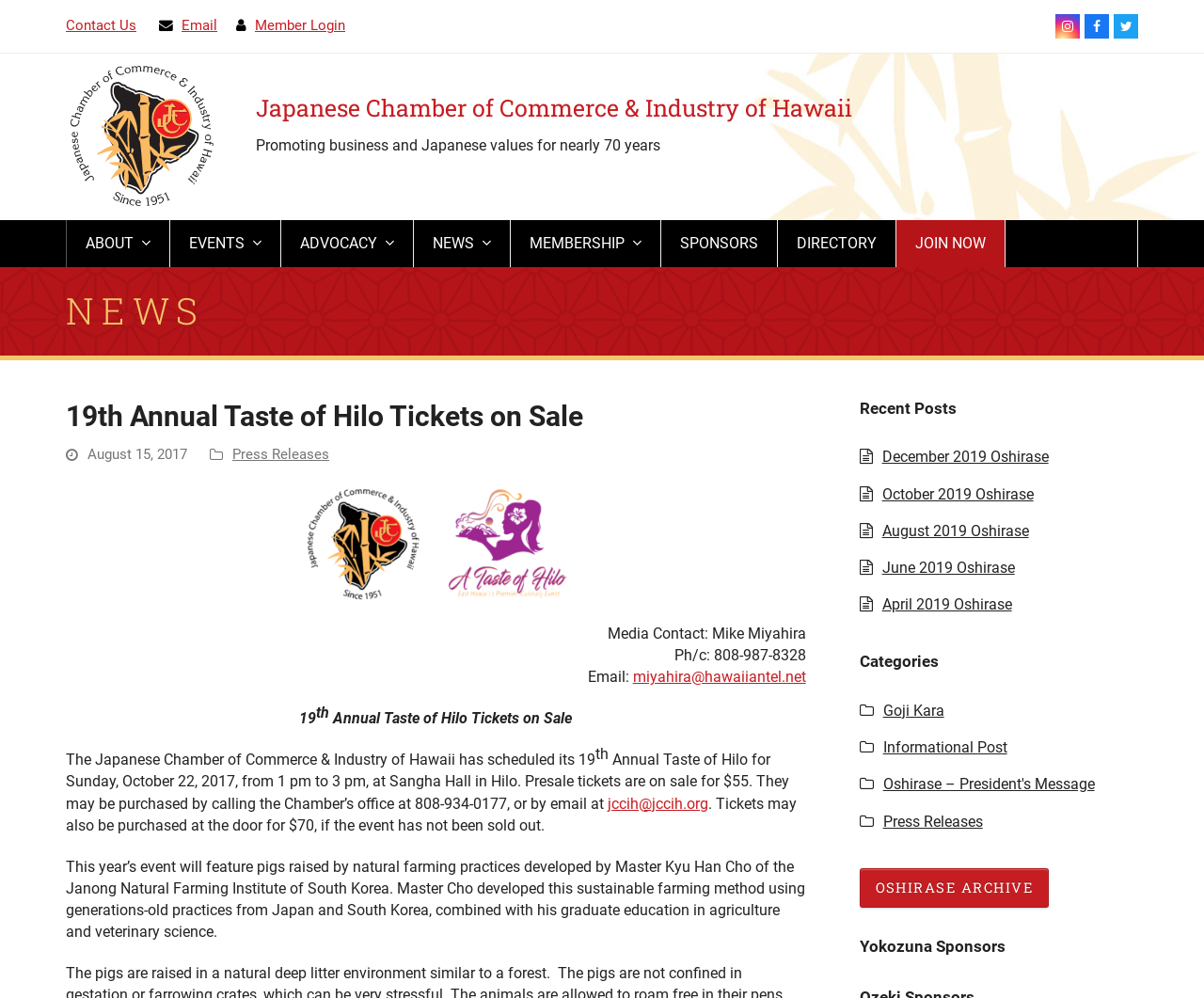Specify the bounding box coordinates of the area to click in order to follow the given instruction: "Open Instagram."

[0.877, 0.014, 0.897, 0.039]